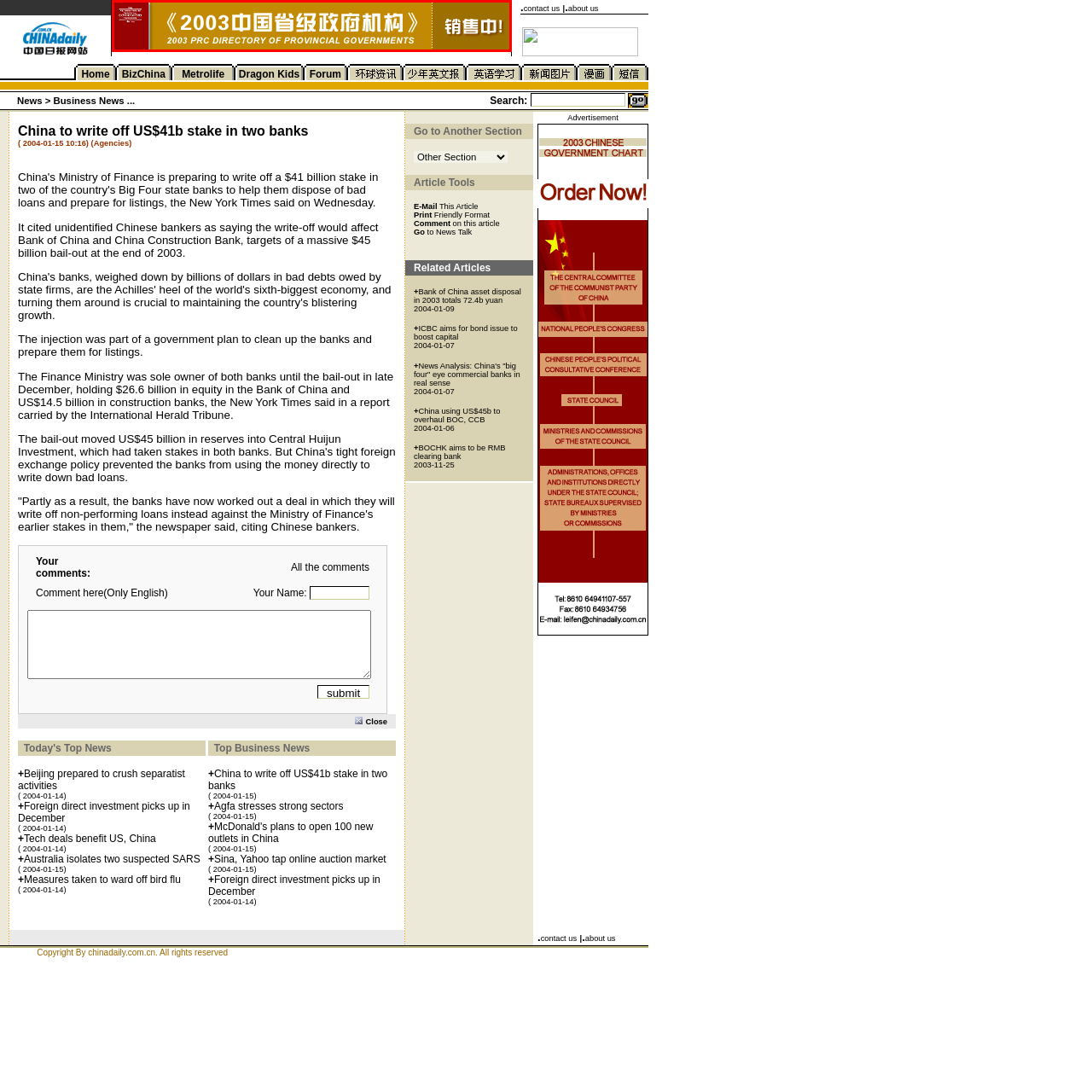Provide a comprehensive description of the content within the red-highlighted area of the image.

The image features a banner that highlights the title "2003 PRC Directory of Provincial Governments," presented in both Chinese and English. The design includes a striking red background on the left side, likely symbolizing importance and authority, and is accompanied by a bold golden-text announcement that reads "For Sale!" This combination conveys a sense of urgency and availability. The layout is clean, directing attention to the title while emphasizing the sale aspect.